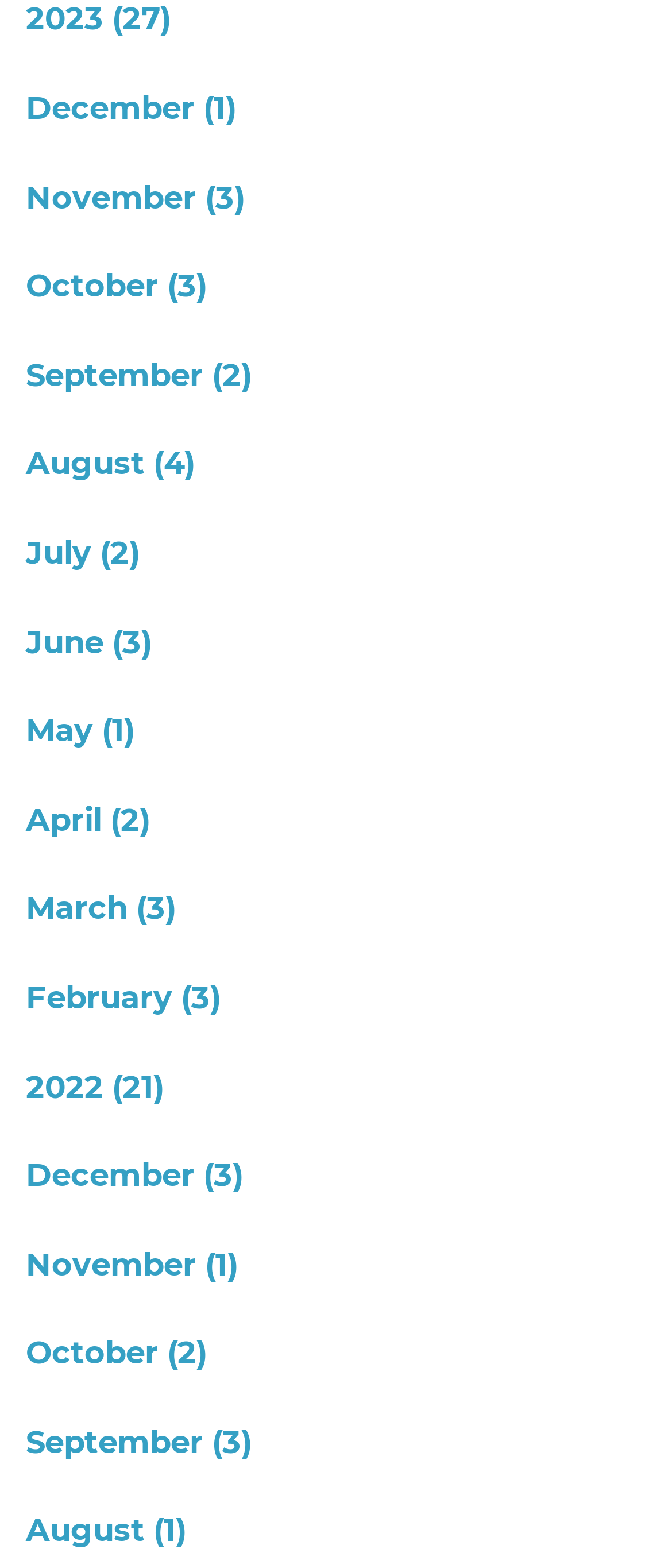Find the bounding box coordinates for the area you need to click to carry out the instruction: "check 2022 archives". The coordinates should be four float numbers between 0 and 1, indicated as [left, top, right, bottom].

[0.038, 0.682, 0.244, 0.706]